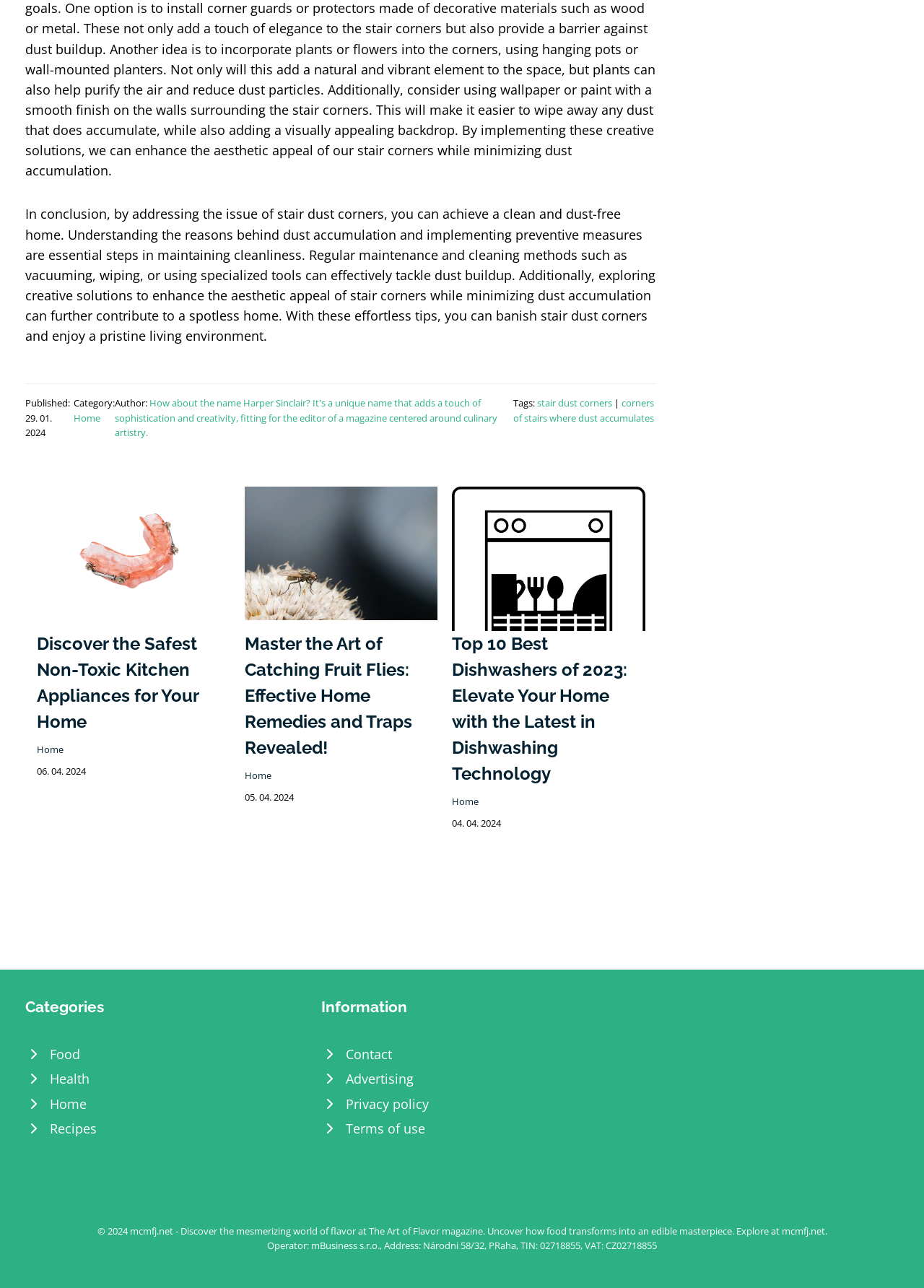Determine the bounding box coordinates for the area that should be clicked to carry out the following instruction: "Visit the home page".

[0.08, 0.319, 0.109, 0.33]